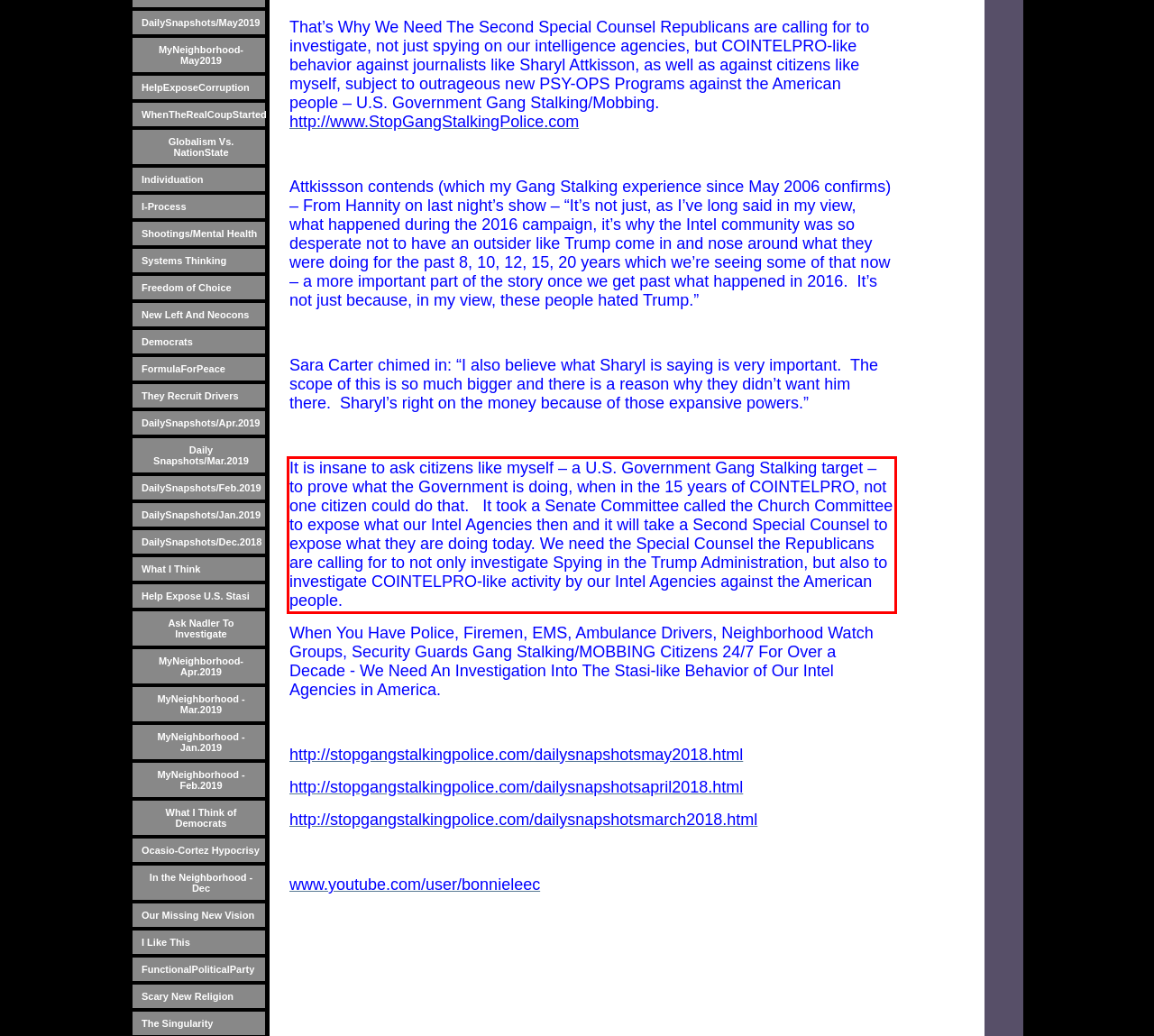In the screenshot of the webpage, find the red bounding box and perform OCR to obtain the text content restricted within this red bounding box.

It is insane to ask citizens like myself – a U.S. Government Gang Stalking target – to prove what the Government is doing, when in the 15 years of COINTELPRO, not one citizen could do that. It took a Senate Committee called the Church Committee to expose what our Intel Agencies then and it will take a Second Special Counsel to expose what they are doing today. We need the Special Counsel the Republicans are calling for to not only investigate Spying in the Trump Administration, but also to investigate COINTELPRO-like activity by our Intel Agencies against the American people.